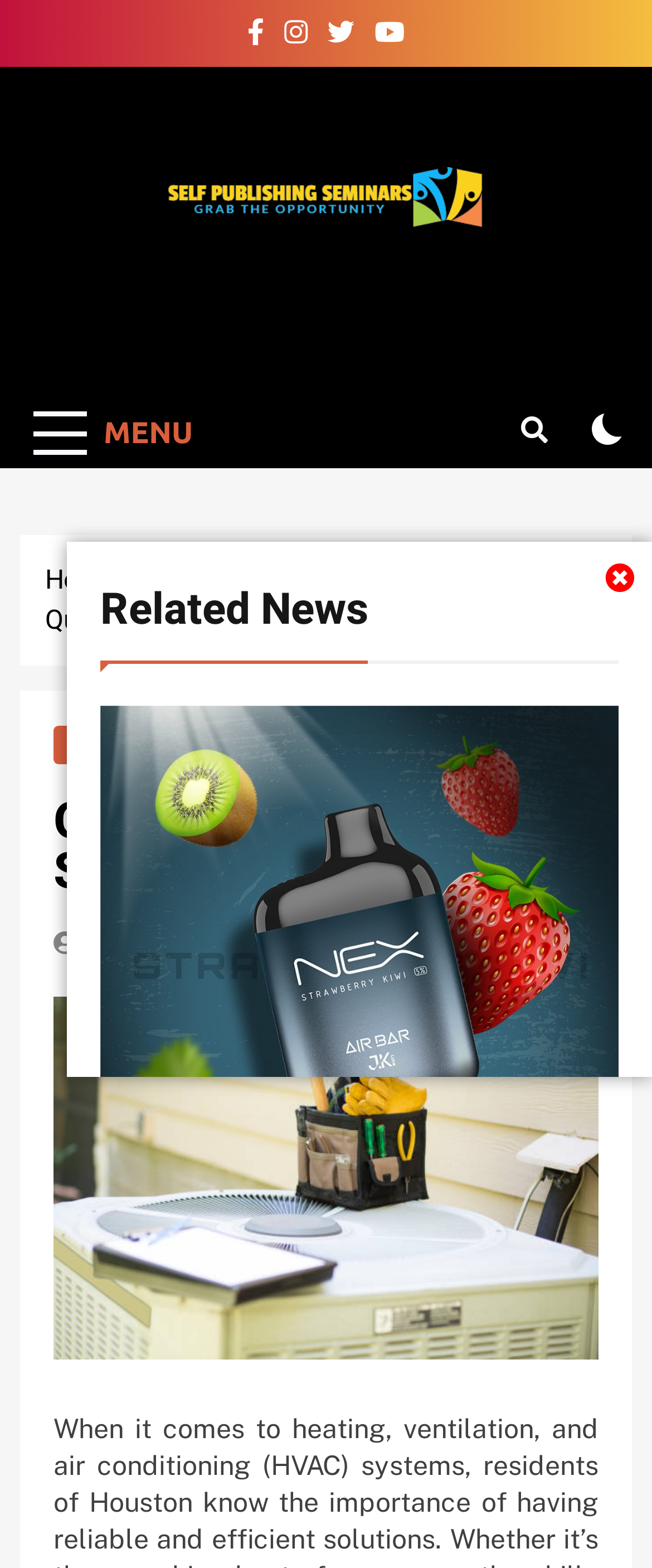Reply to the question with a brief word or phrase: What is the text of the first link?

uf39e